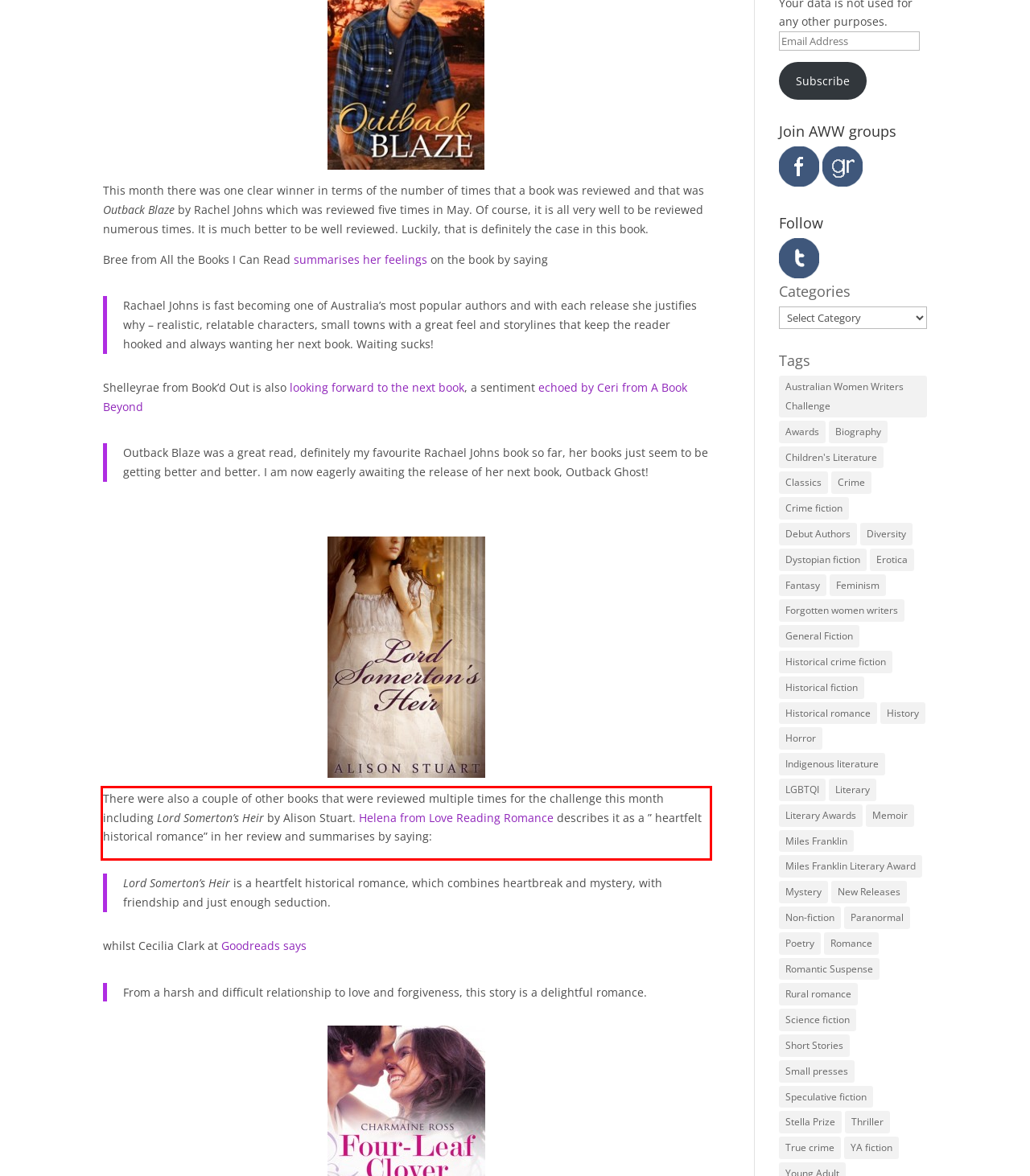Using the provided webpage screenshot, recognize the text content in the area marked by the red bounding box.

There were also a couple of other books that were reviewed multiple times for the challenge this month including Lord Somerton’s Heir by Alison Stuart. Helena from Love Reading Romance describes it as a ” heartfelt historical romance” in her review and summarises by saying: